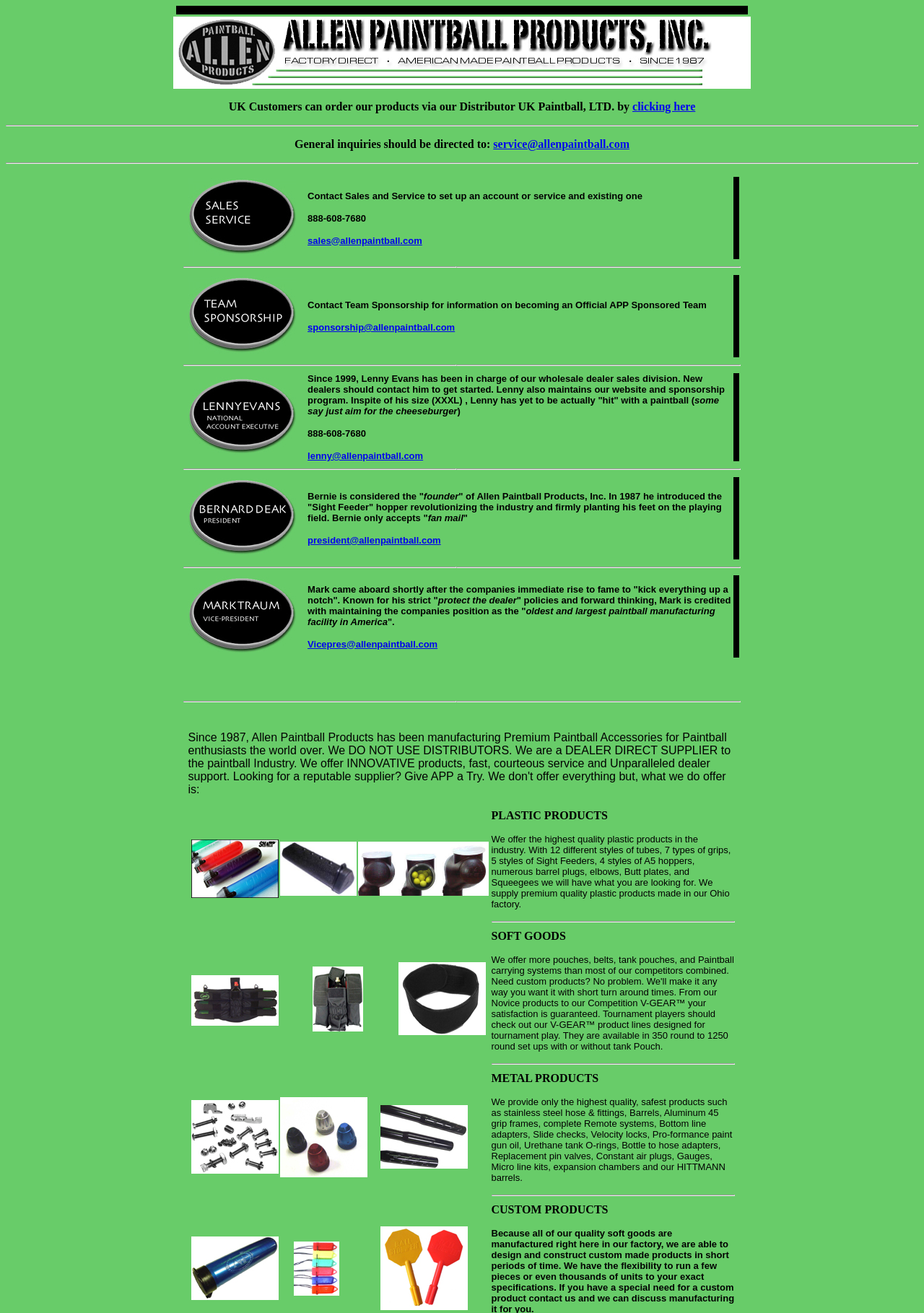Based on the element description sales@allenpaintball.com, identify the bounding box coordinates for the UI element. The coordinates should be in the format (top-left x, top-left y, bottom-right x, bottom-right y) and within the 0 to 1 range.

[0.333, 0.178, 0.457, 0.187]